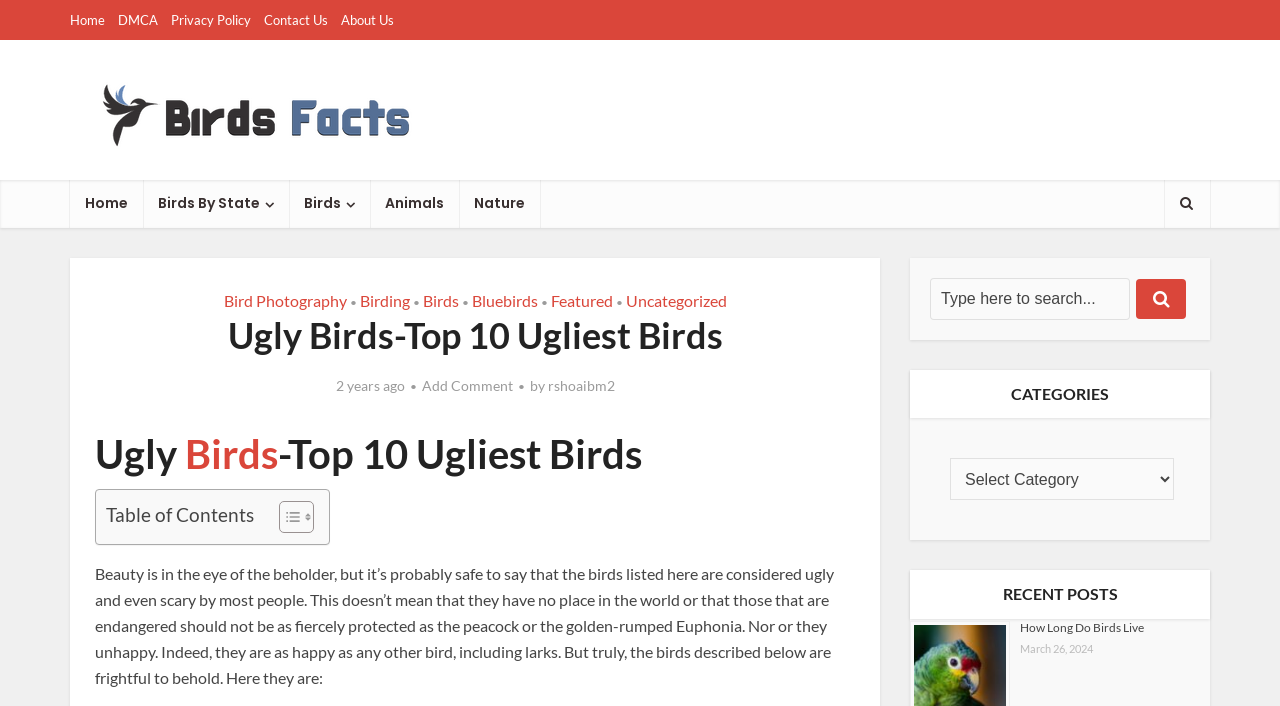Predict the bounding box for the UI component with the following description: "How Long Do Birds Live".

[0.797, 0.879, 0.894, 0.9]